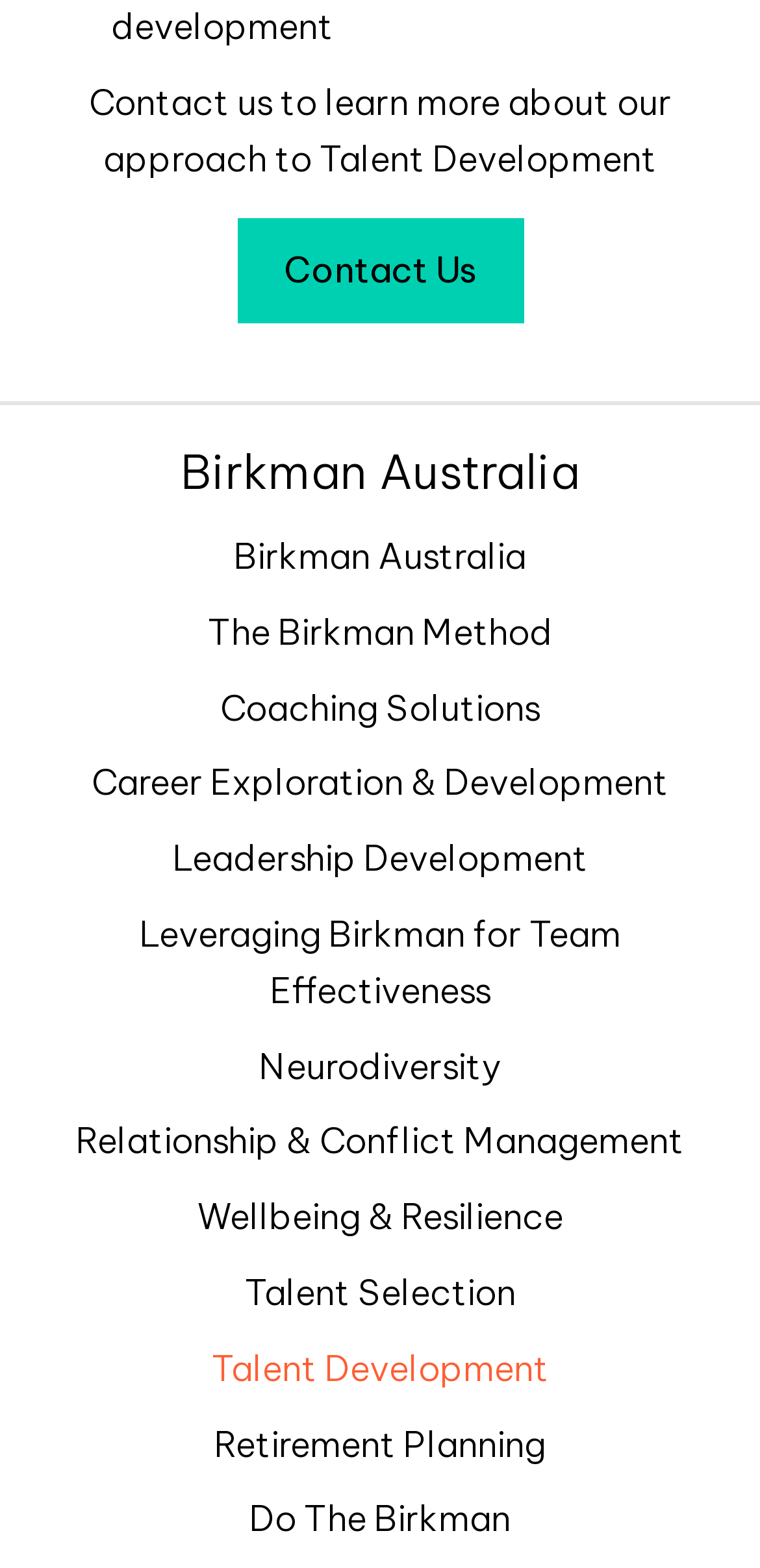Could you specify the bounding box coordinates for the clickable section to complete the following instruction: "Check out Talent Development"?

[0.278, 0.849, 0.722, 0.898]